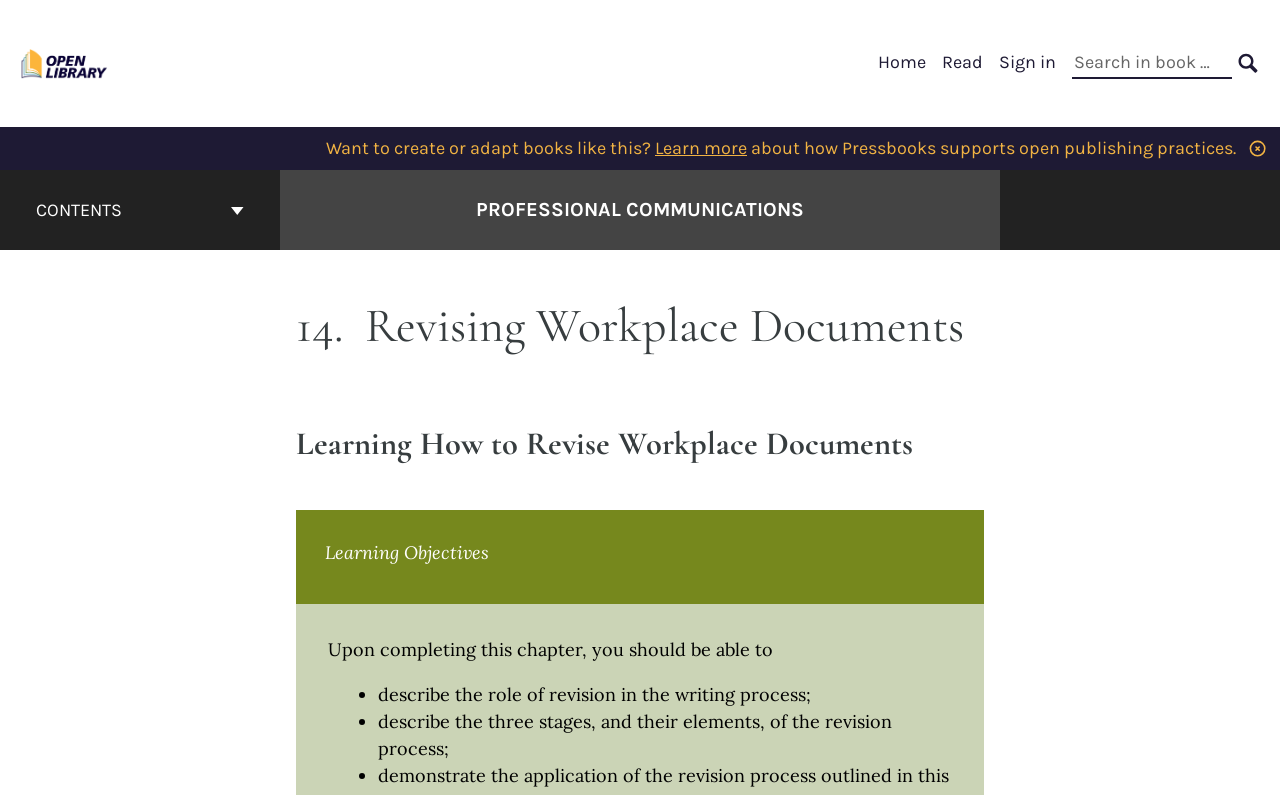What is the chapter number of the current page?
Answer the question with just one word or phrase using the image.

14